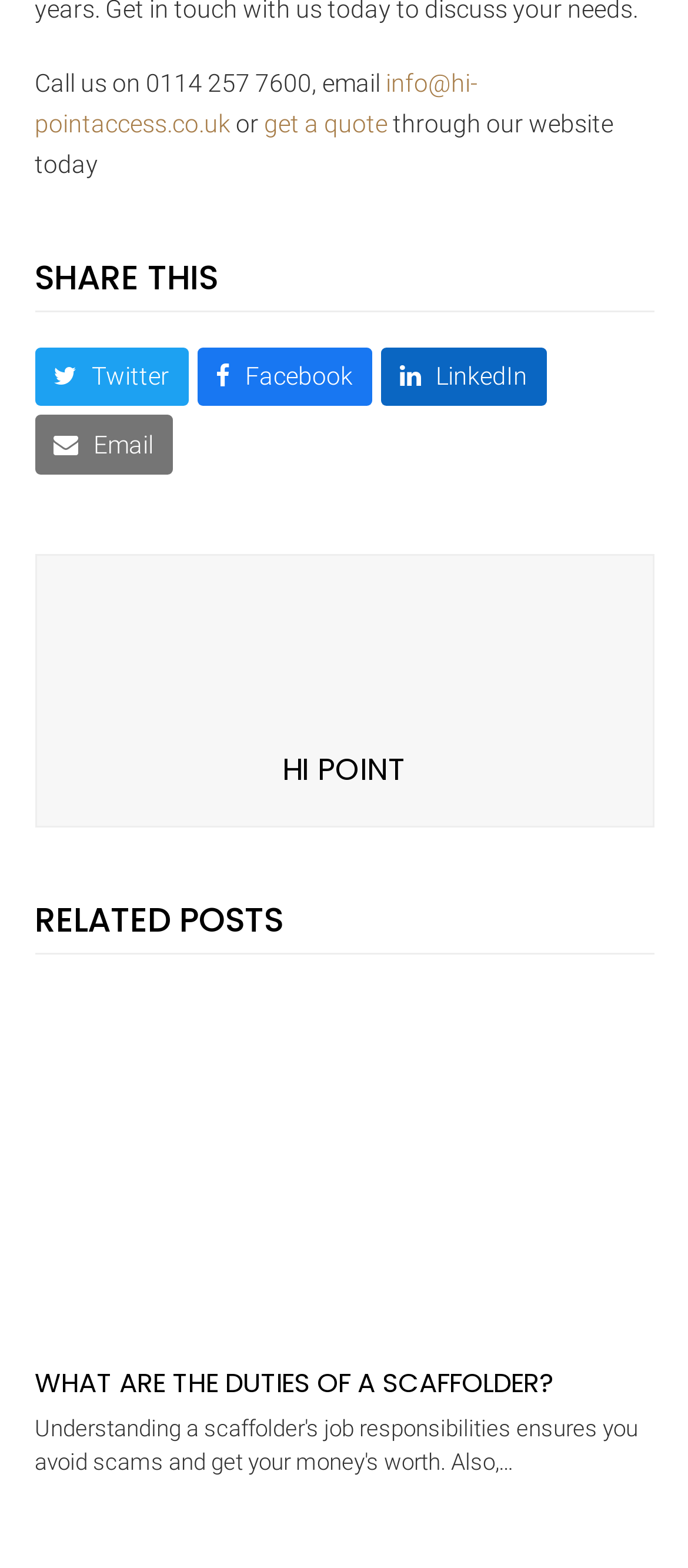With reference to the screenshot, provide a detailed response to the question below:
What is the email address to contact?

I looked for the contact information on the webpage and found the email address 'info@hi-pointaccess.co.uk' which is provided as a way to contact the website.